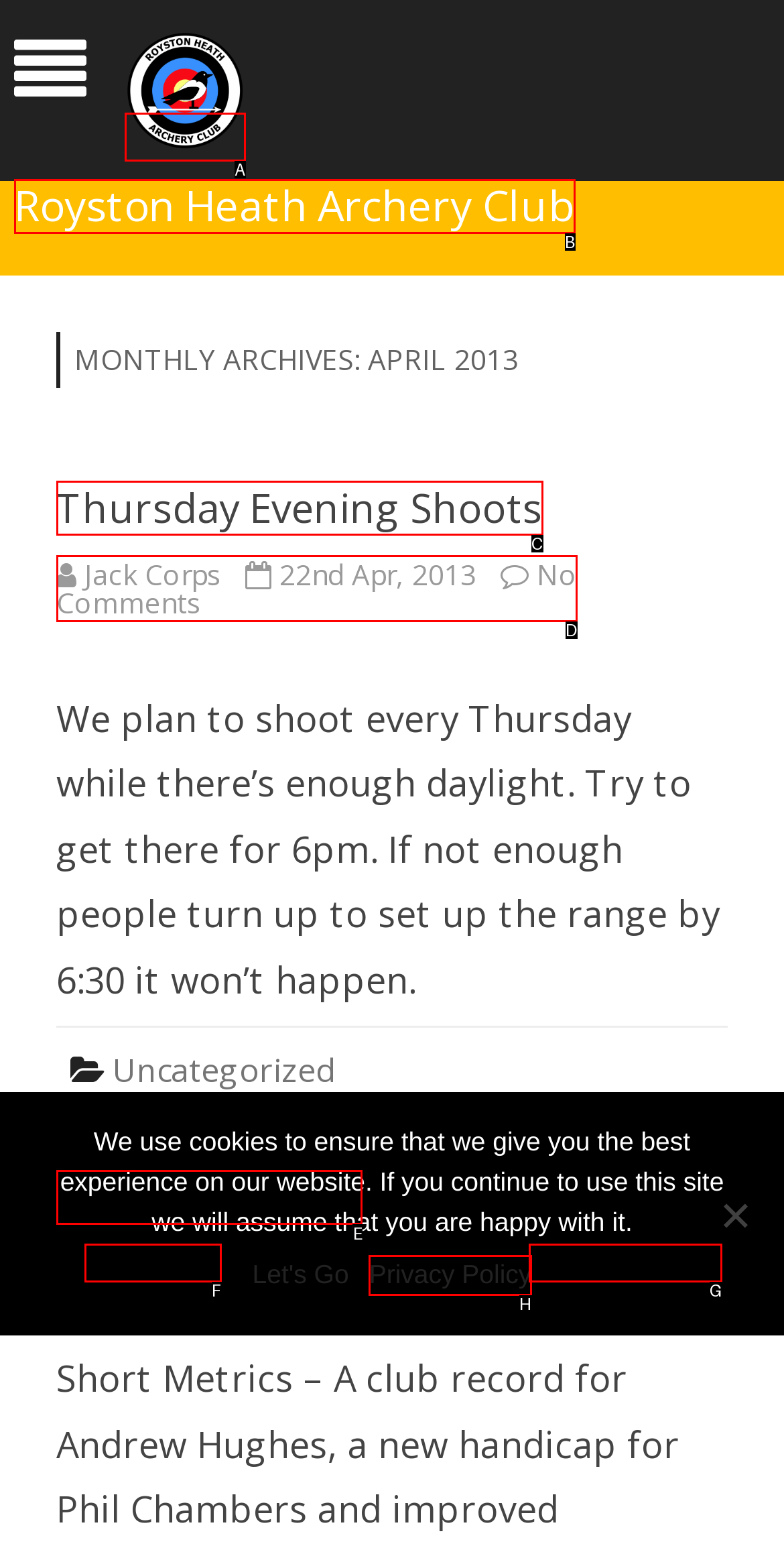Specify which HTML element I should click to complete this instruction: View the article about Club Target Day Answer with the letter of the relevant option.

E